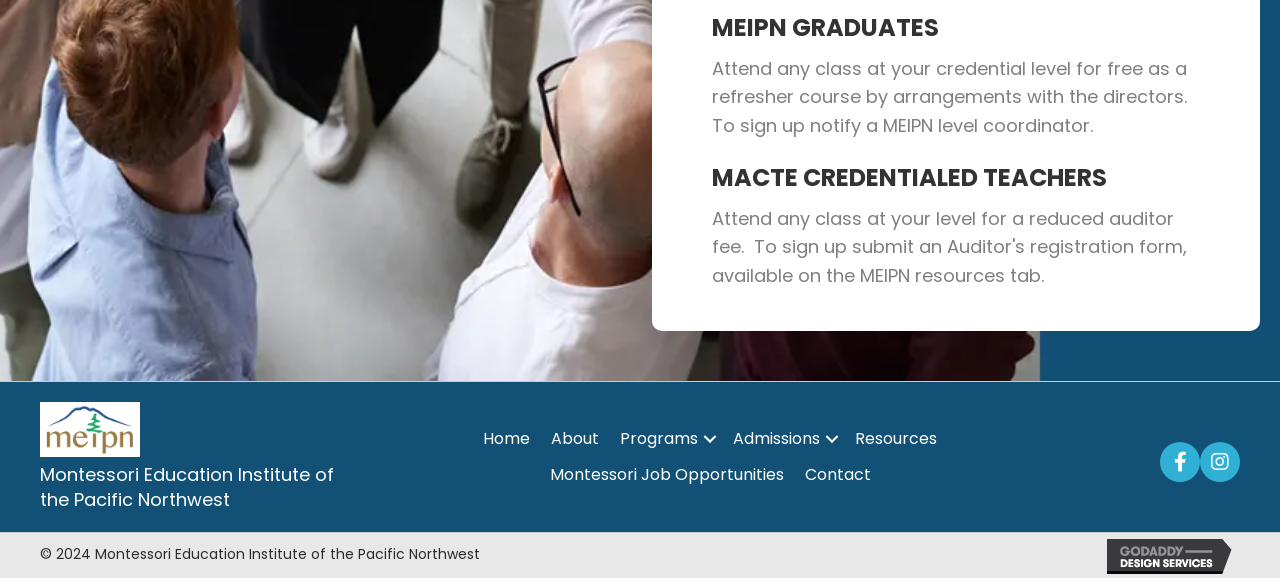Respond to the following question with a brief word or phrase:
What type of teachers are mentioned on the webpage?

MACTE credentialed teachers